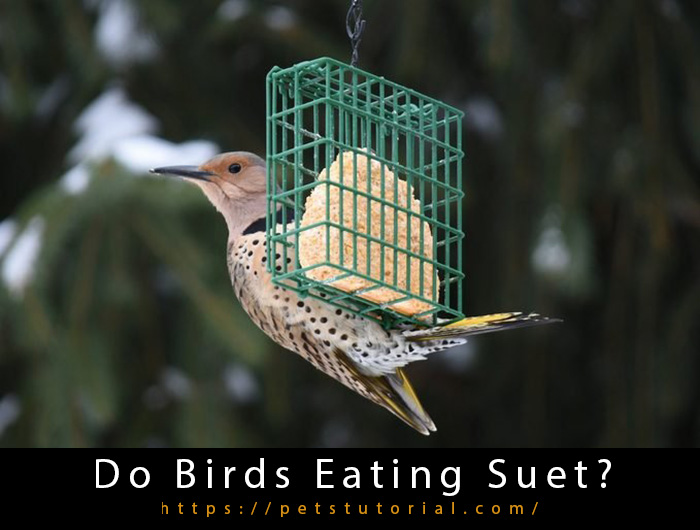Give a one-word or phrase response to the following question: What time of year is the image likely depicting?

Winter